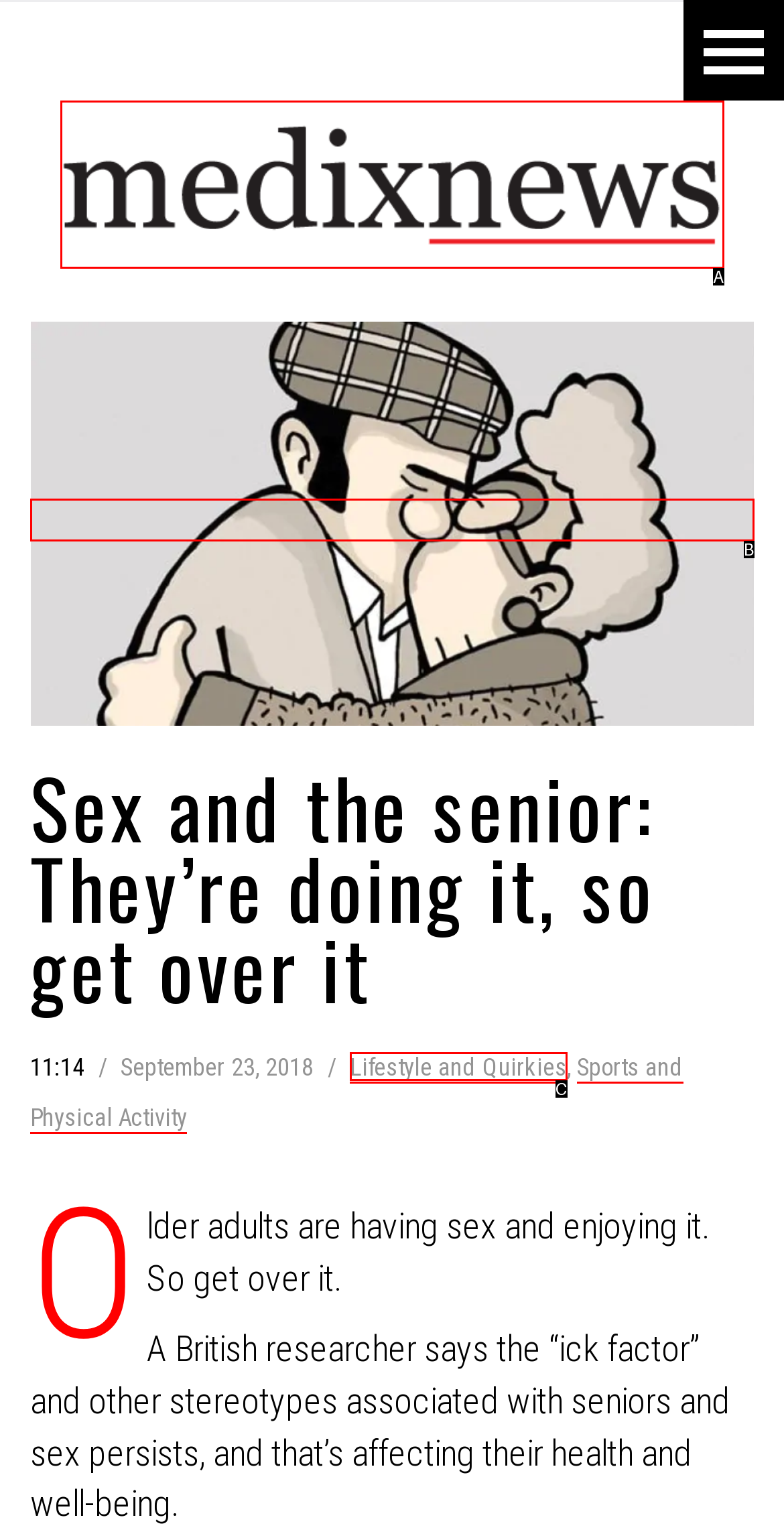Refer to the element description: Lifestyle and Quirkies and identify the matching HTML element. State your answer with the appropriate letter.

C